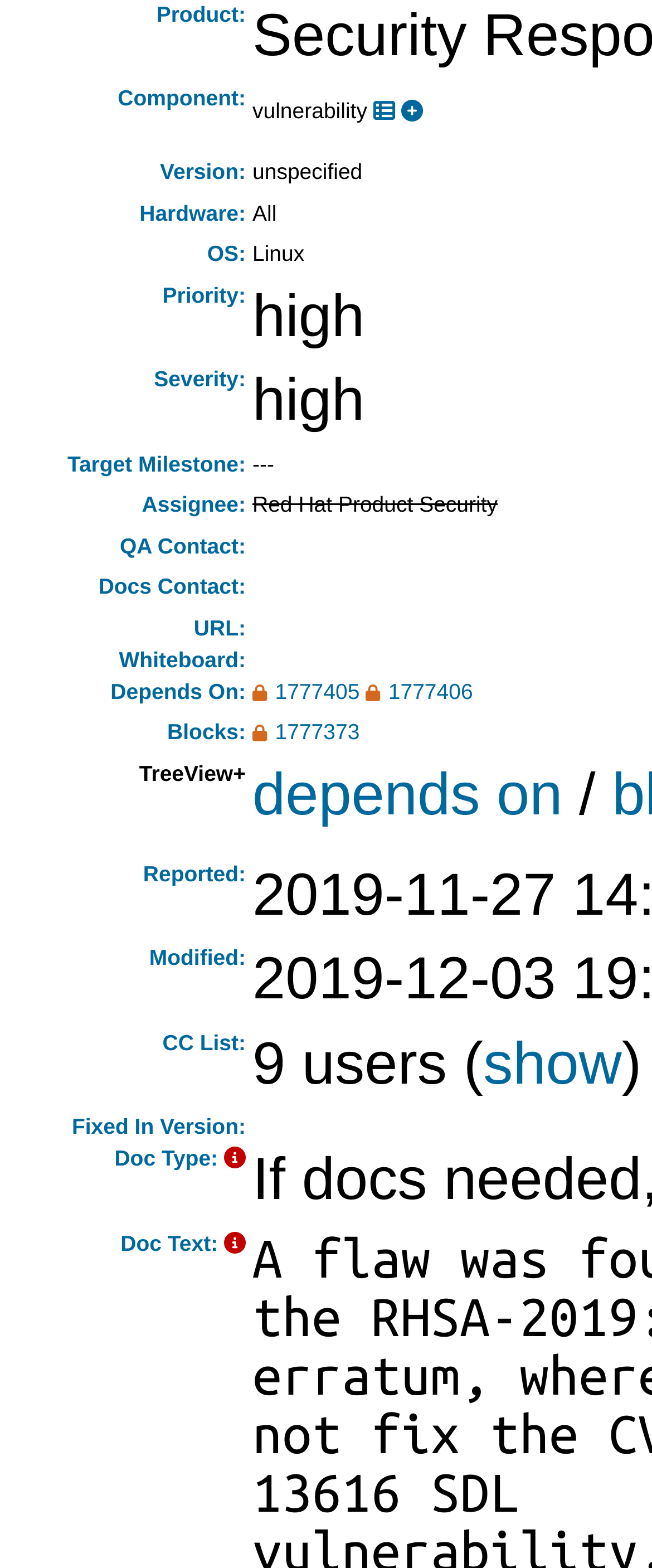Identify the bounding box of the HTML element described here: "right sidebar". Provide the coordinates as four float numbers between 0 and 1: [left, top, right, bottom].

None